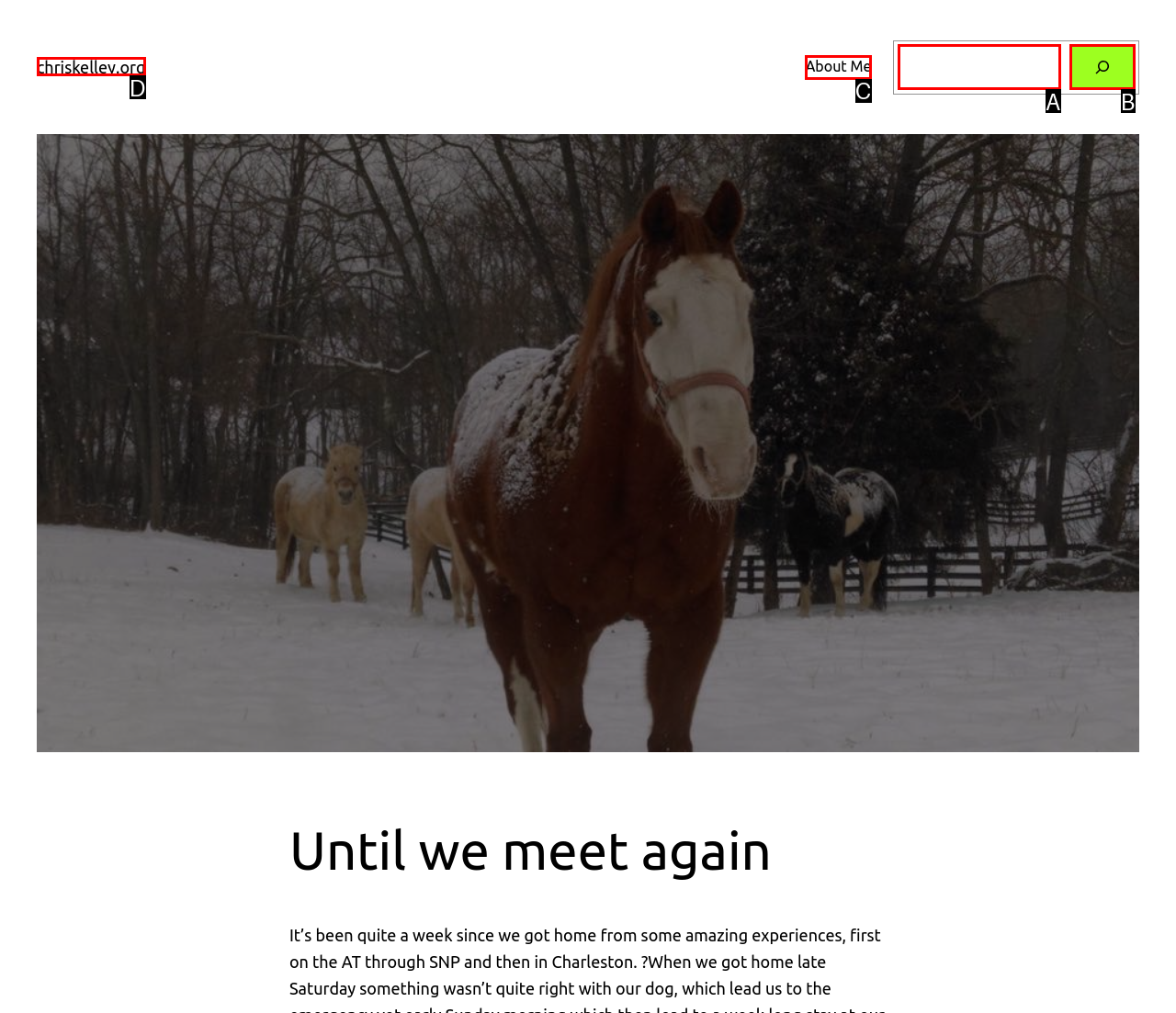Given the description: About Me, identify the matching option. Answer with the corresponding letter.

C